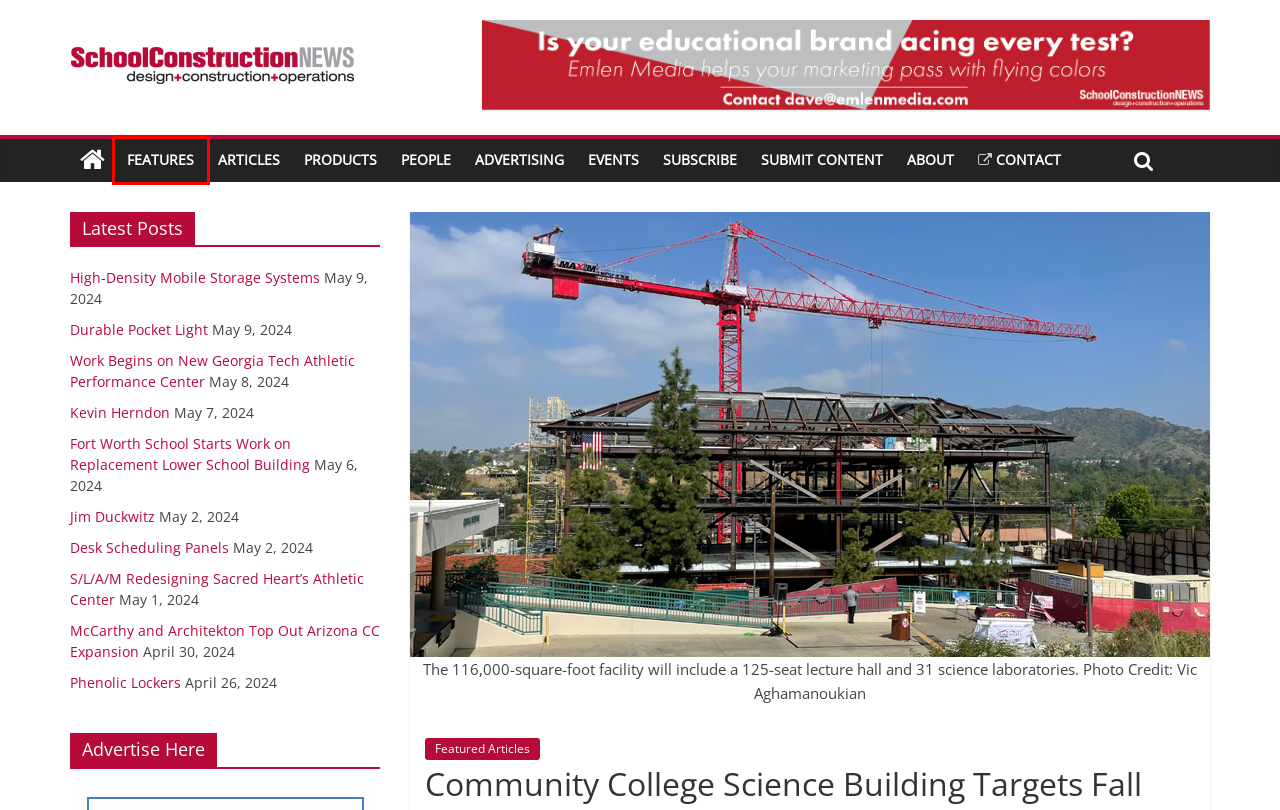Examine the screenshot of the webpage, which has a red bounding box around a UI element. Select the webpage description that best fits the new webpage after the element inside the red bounding box is clicked. Here are the choices:
A. Articles Archives - School Construction News
B. Featured Articles Archives - School Construction News
C. About School Construction News - School Construction News
D. Products Archives - School Construction News
E. High-Density Mobile Storage Systems - School Construction News
F. Durable Pocket Light - School Construction News
G. S/L/A/M Redesigning Sacred Heart’s Athletic Center - School Construction News
H. McCarthy and Architekton Top Out Arizona CC Expansion - School Construction News

B